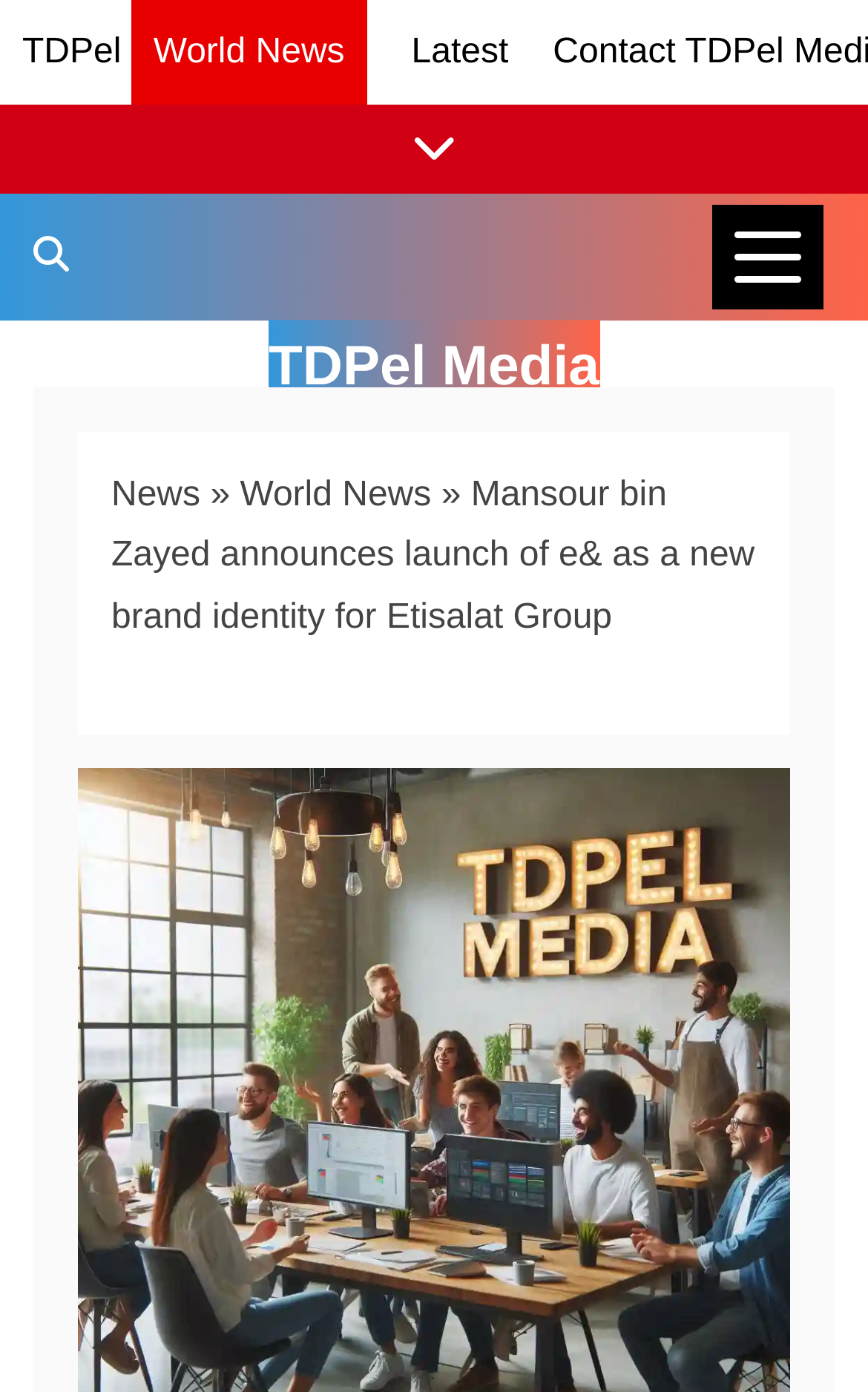Give a one-word or short-phrase answer to the following question: 
What is the name of the news category button?

News Categories